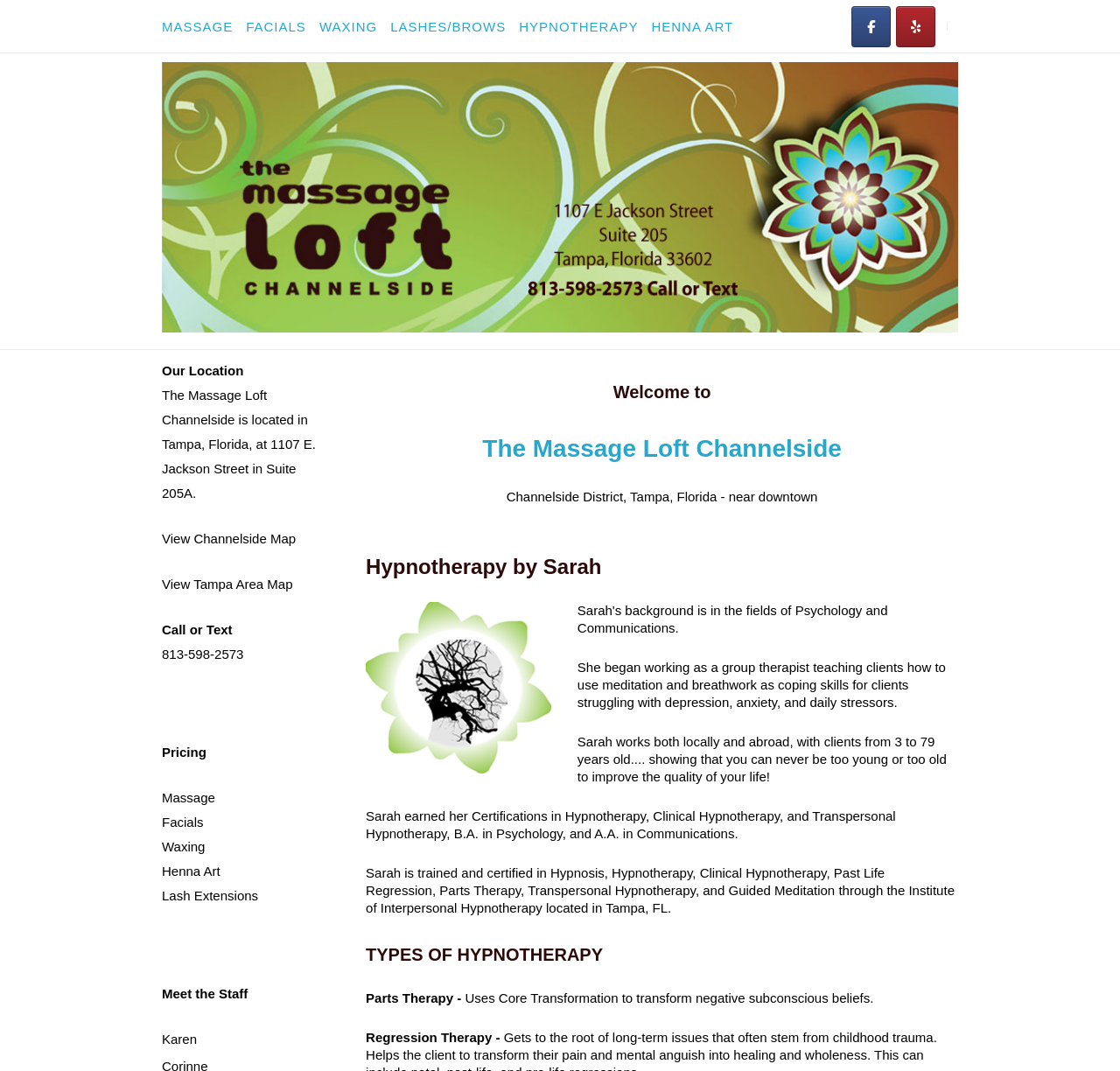Please find the bounding box coordinates of the section that needs to be clicked to achieve this instruction: "Call or Text 813-598-2573".

[0.145, 0.604, 0.218, 0.618]